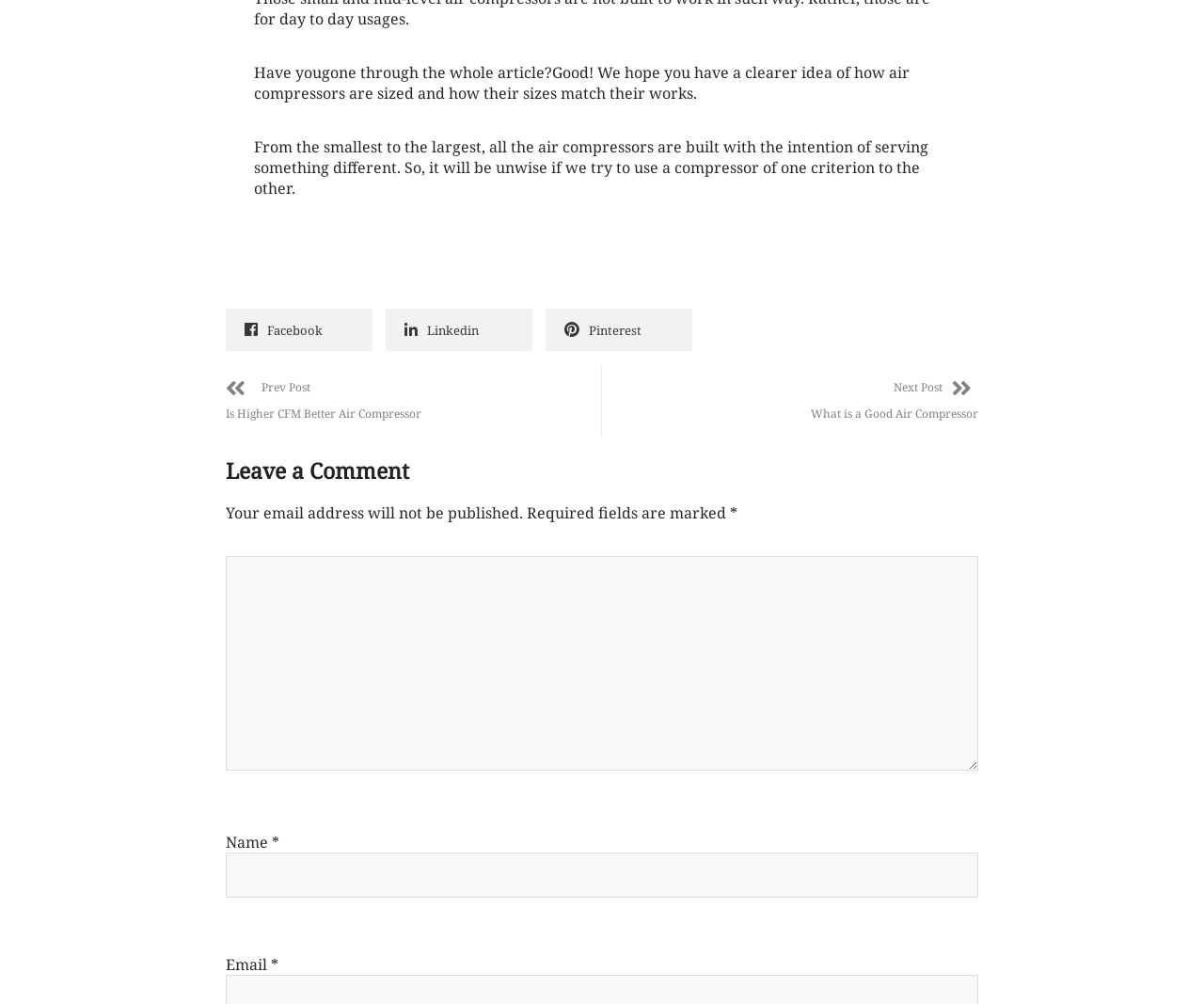What is the function of the links at the bottom?
Could you please answer the question thoroughly and with as much detail as possible?

The links at the bottom of the webpage are for social media platforms such as Facebook, Linkedin, and Pinterest, as well as for navigating to previous and next posts.